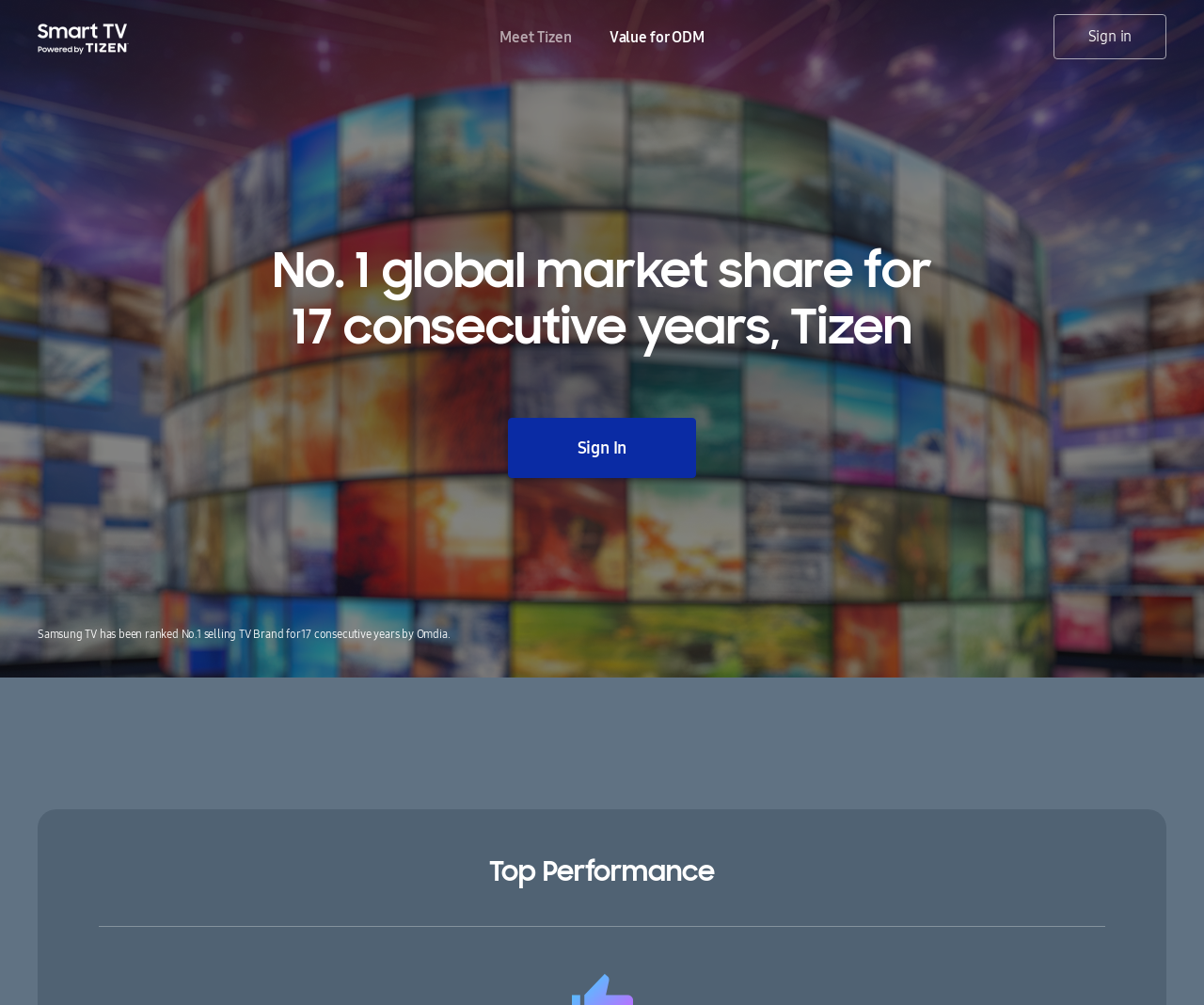Utilize the information from the image to answer the question in detail:
What is the performance of Tizen?

The text 'Top Performance' indicates that Tizen has top performance.